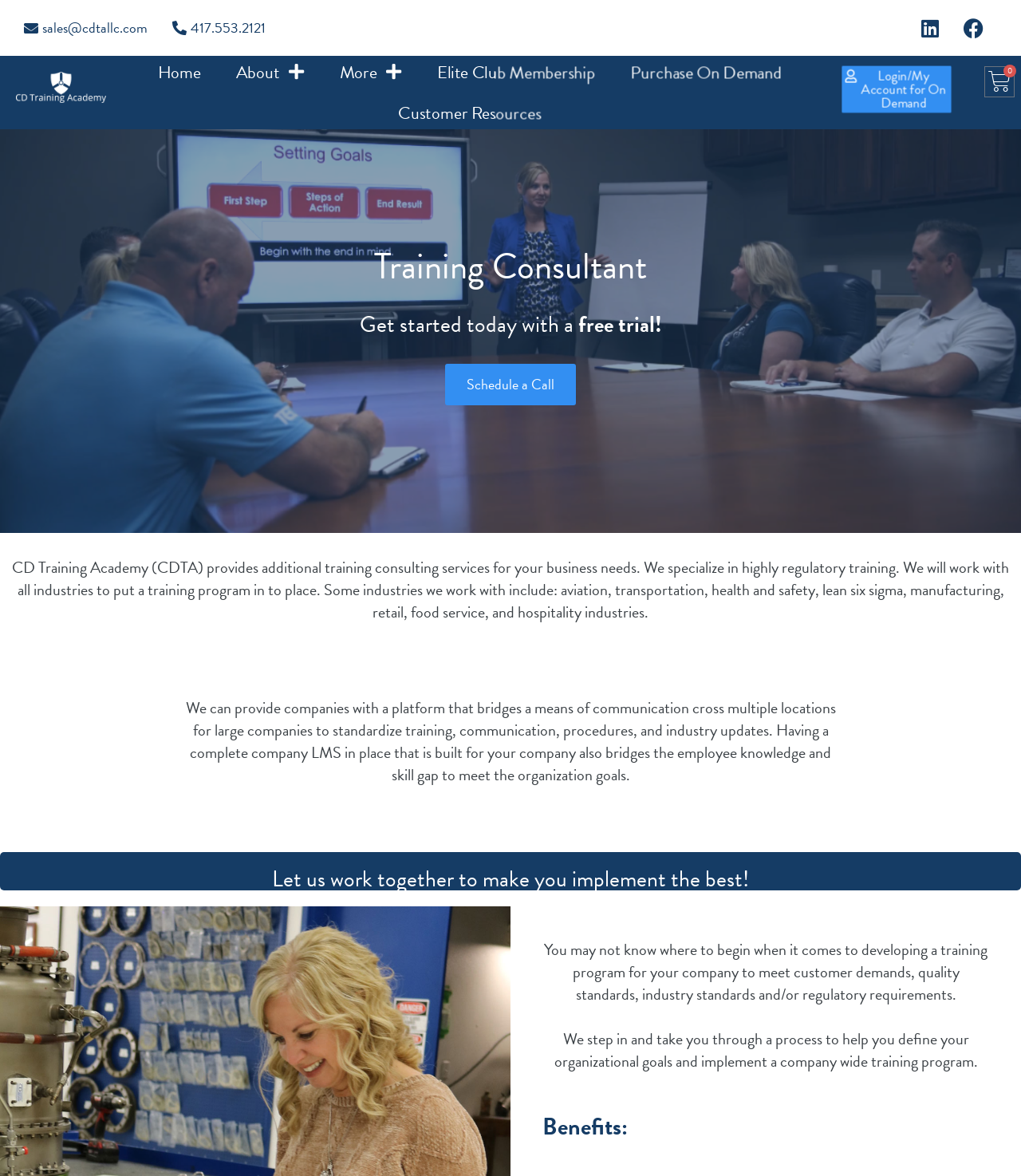Locate the bounding box coordinates of the clickable region to complete the following instruction: "Schedule a Call."

[0.436, 0.309, 0.564, 0.345]